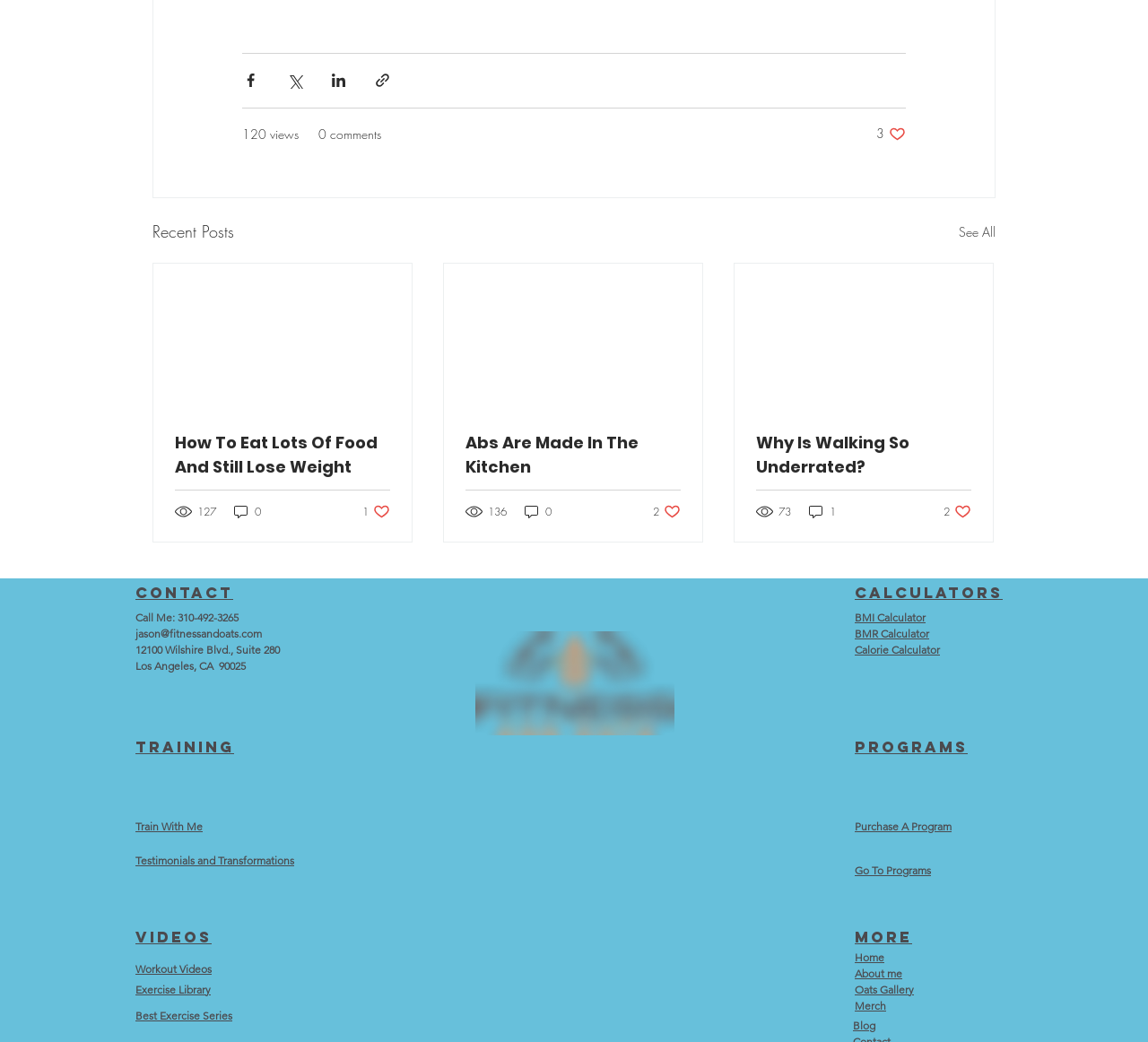Find the bounding box coordinates for the HTML element described in this sentence: "Best Exercise Series". Provide the coordinates as four float numbers between 0 and 1, in the format [left, top, right, bottom].

[0.118, 0.967, 0.202, 0.982]